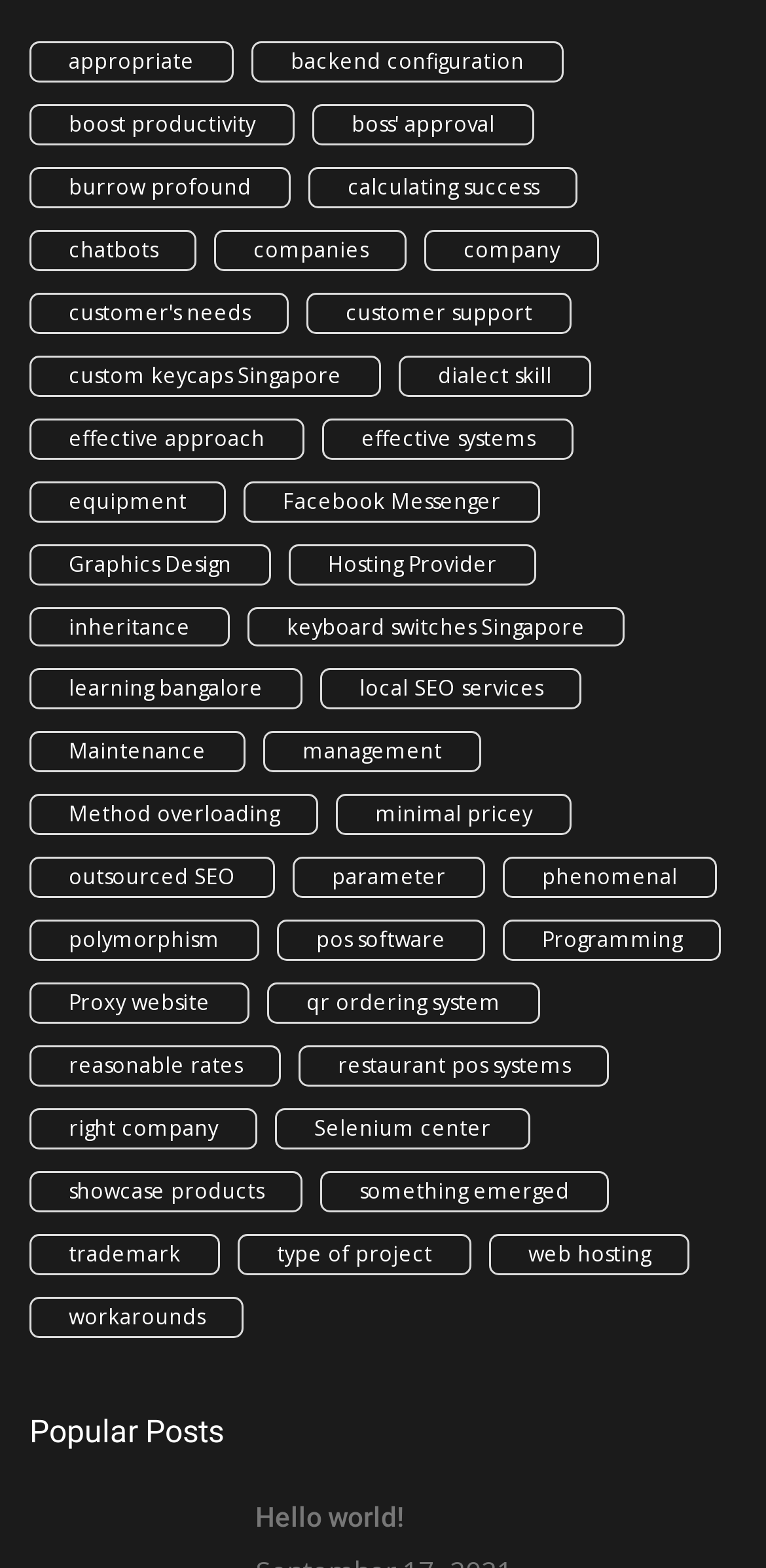Provide a short answer using a single word or phrase for the following question: 
What is the category of the webpage?

Blog or article